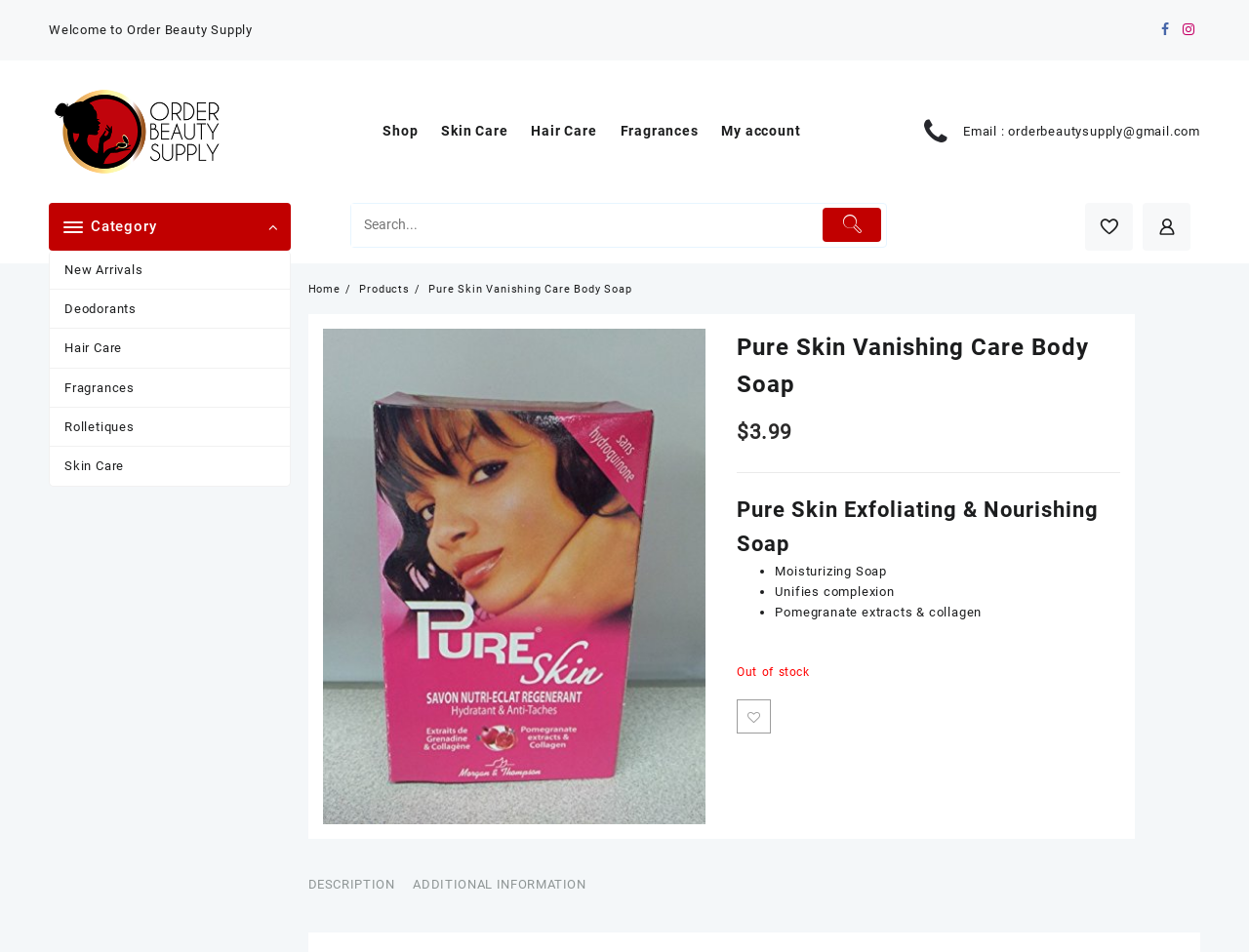Pinpoint the bounding box coordinates of the clickable area necessary to execute the following instruction: "View product details". The coordinates should be given as four float numbers between 0 and 1, namely [left, top, right, bottom].

[0.258, 0.345, 0.565, 0.865]